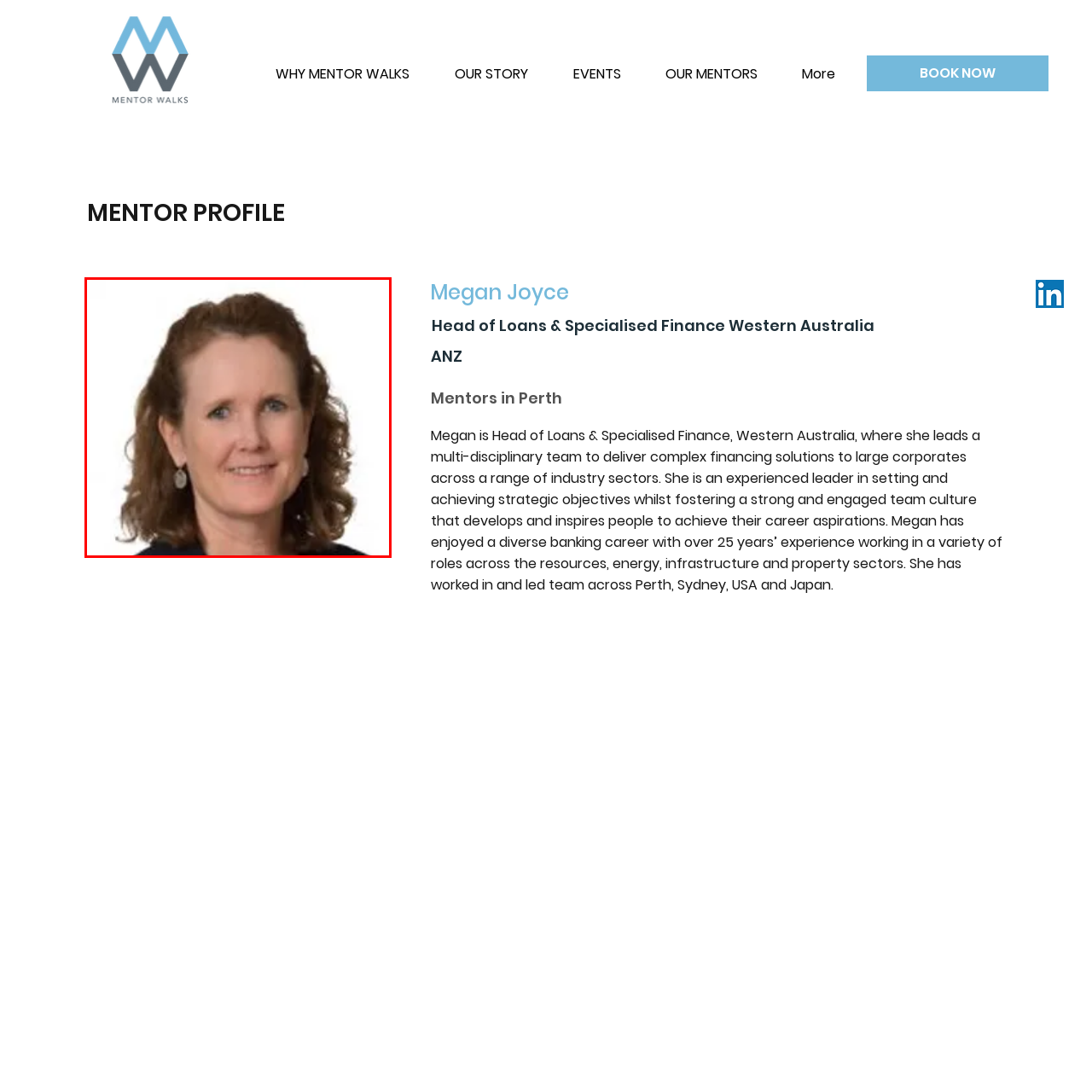How many years of experience does Megan have in banking?
Observe the image inside the red bounding box and answer the question using only one word or a short phrase.

over 25 years